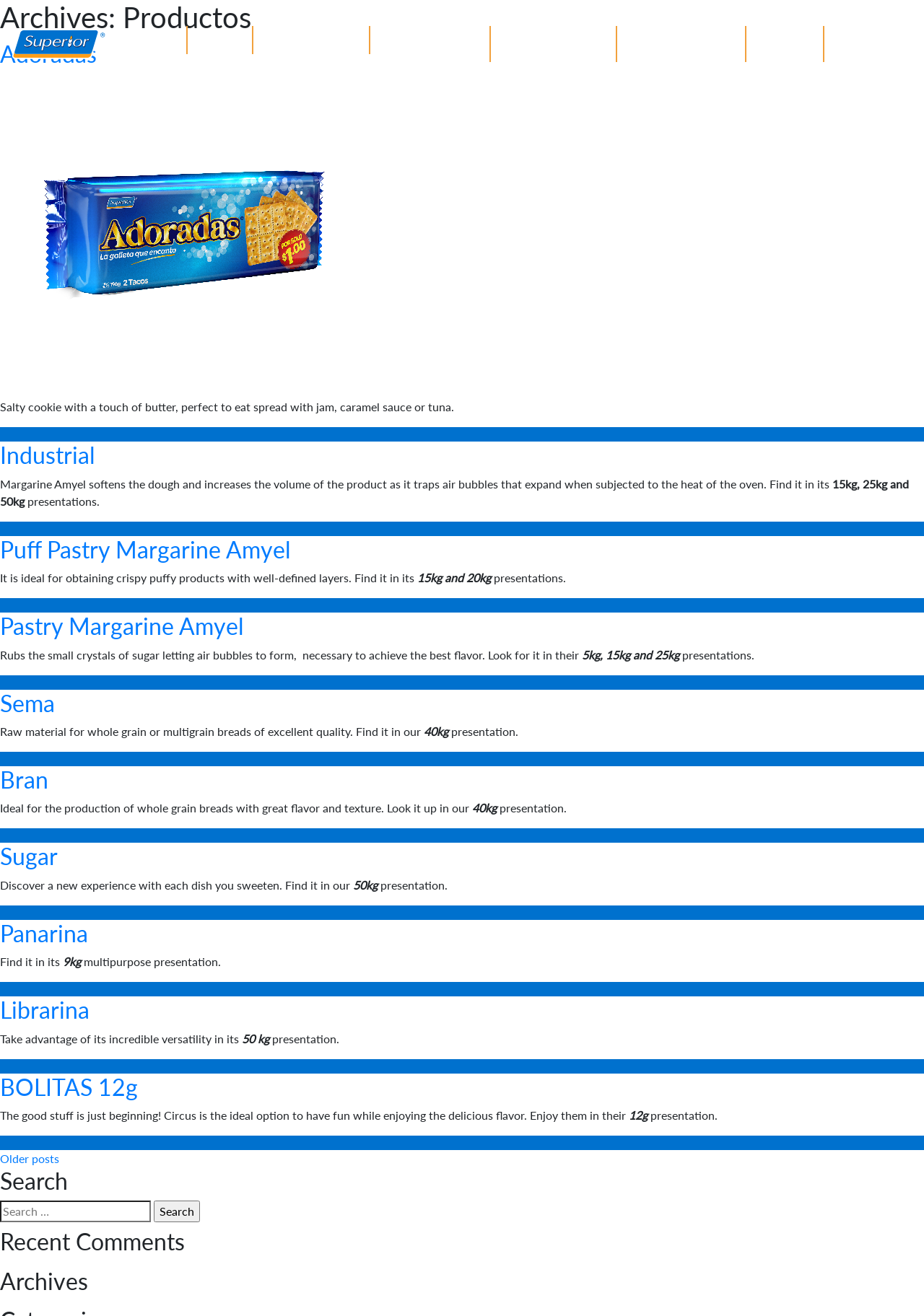What is the purpose of Margarine Amyel?
Based on the image, answer the question with as much detail as possible.

From the description of Margarine Amyel, I can infer that it is used for baking purposes. The text mentions that it 'softens the dough and increases the volume of the product as it traps air bubbles that expand when subjected to the heat of the oven', which suggests its use in baking.